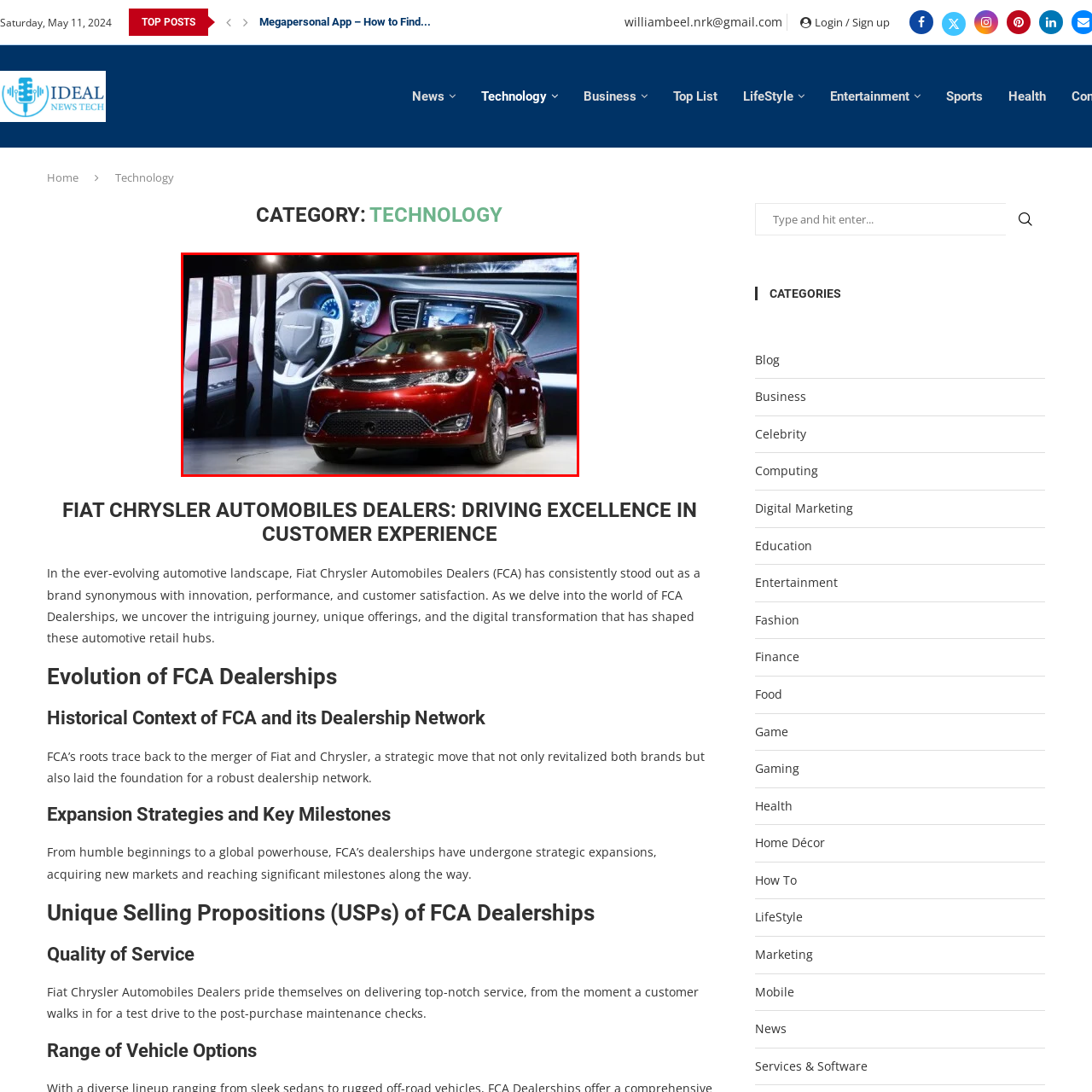Inspect the area within the red bounding box and elaborate on the following question with a detailed answer using the image as your reference: What is displayed on the large screen behind the car?

According to the caption, behind the car, a large screen displays the sophisticated interior dashboard, which includes advanced technological features, such as a digital interface and stylish control panel.